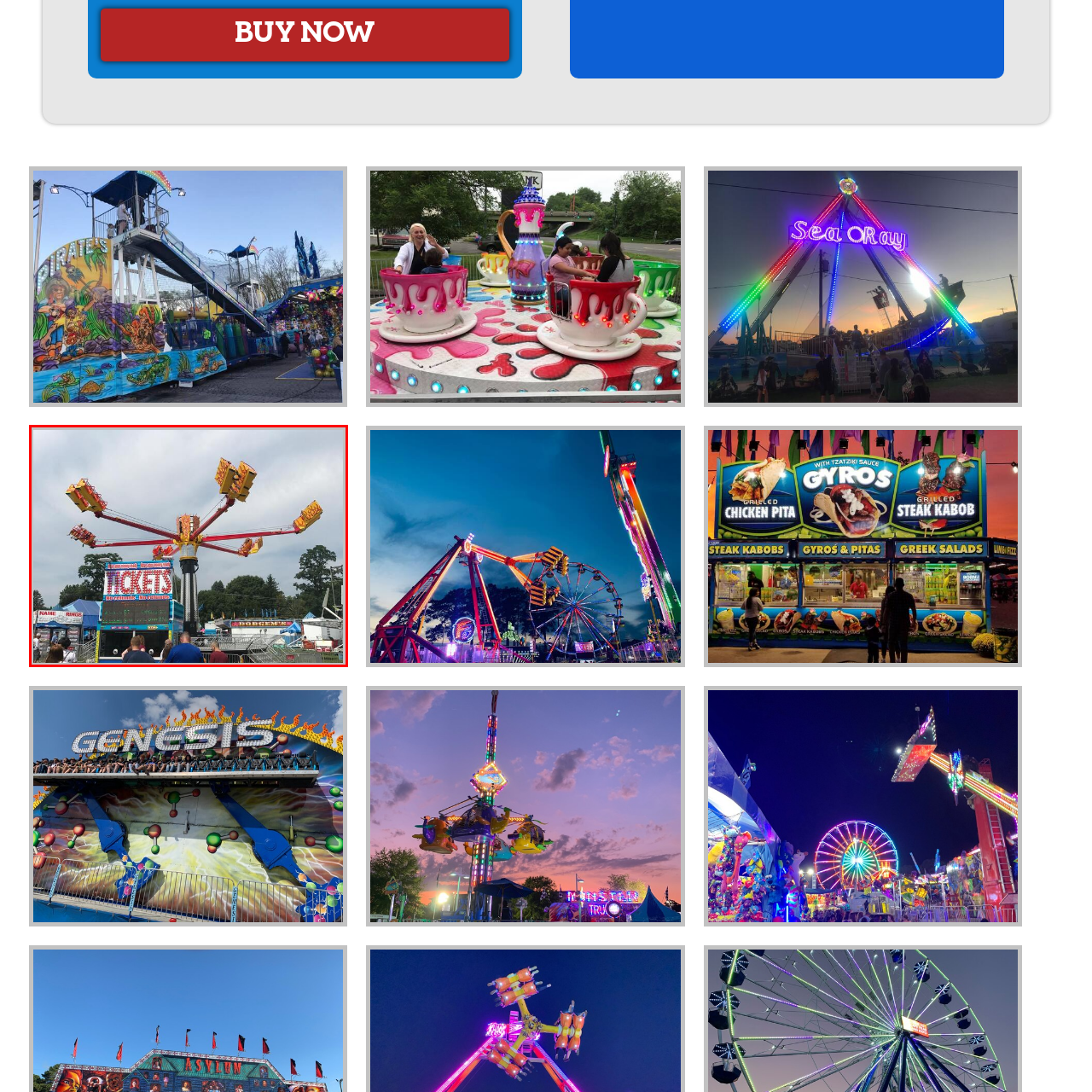Provide an in-depth caption for the image inside the red boundary.

The image captures an exhilarating amusement ride known as the "Super Swing," prominently featured at a fairground. The ride is mounted on a tall central pole with dynamic red and yellow arms extending outward, each equipped with seats for the thrill-seekers. The seats, brightly painted in yellow with red accents, are ready to spin and sway, promising an adrenaline-pumping experience for the riders. 

In the foreground, a vibrant ticket booth displays the word "TICKETS" in large, illuminated letters, indicating access to this lively attraction. Surrounding the booth, fair-goers eagerly approach, some stopping to gaze at the vibrant rides and activities that fill the background. The atmosphere is lively, with colorful tents and attractions visible in the distance under a partly cloudy sky, creating a perfect day for fun at the fair.